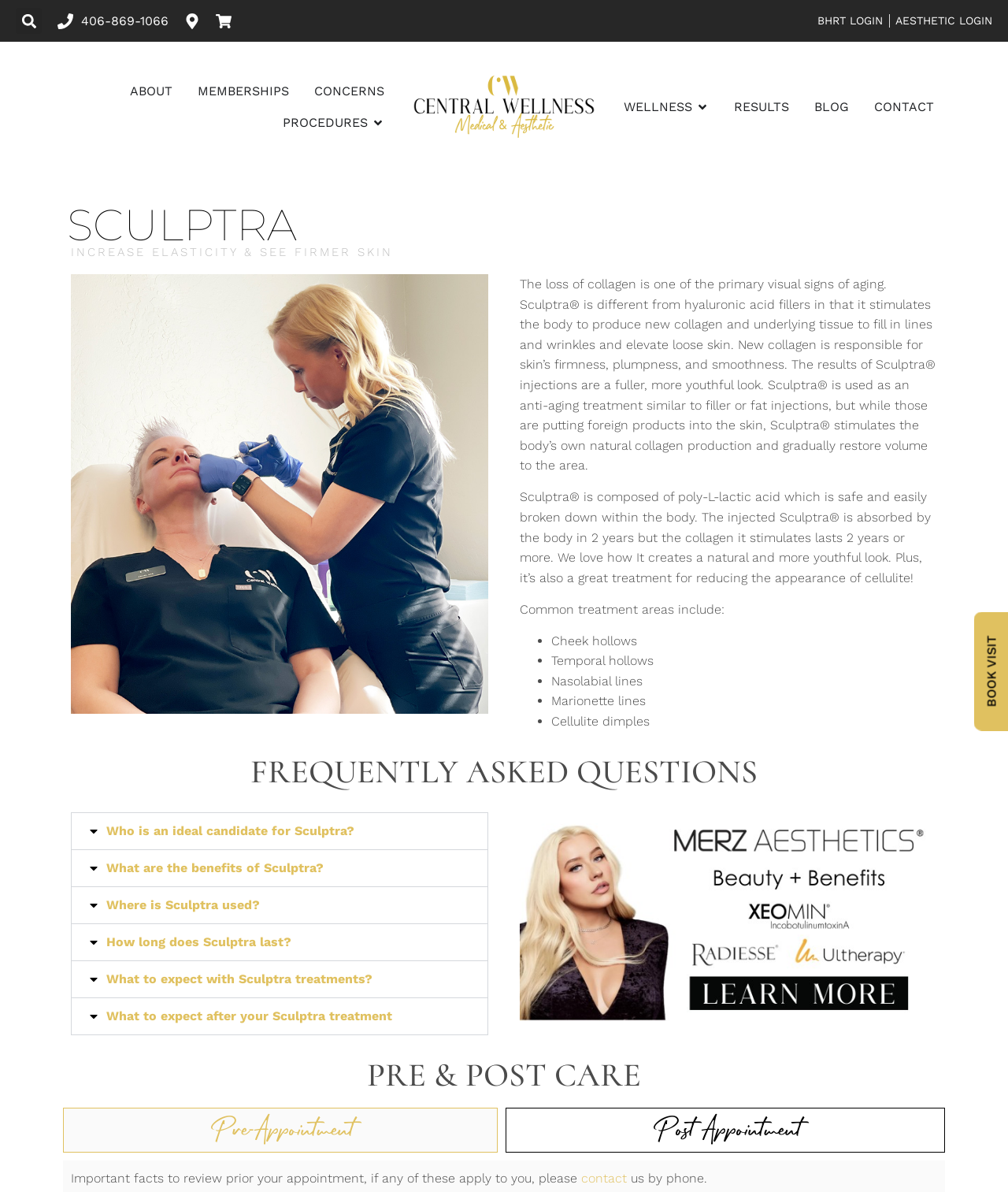Explain the webpage in detail, including its primary components.

This webpage is about Sculptra, a treatment for anti-aging and skin rejuvenation. At the top, there is a search bar and a navigation menu with links to different sections of the website, including "About", "Memberships", "Concerns", and "Procedures". Below the navigation menu, there is a logo of "Central Wellness Med Spa" with a link to the website.

The main content of the webpage is divided into several sections. The first section has a heading "Sculptra" and describes the treatment, its benefits, and how it works. There are two paragraphs of text explaining the treatment, followed by a list of common treatment areas, including cheek hollows, temporal hollows, nasolabial lines, and marionette lines.

The next section is titled "Frequently Asked Questions" and has several buttons that expand to reveal answers to common questions about Sculptra, such as who is an ideal candidate, what are the benefits, where is it used, and how long it lasts.

Below the FAQ section, there is a link to "Beauty + Benefits Merz Aesthetics" with an accompanying image. The final section is titled "Pre & Post Care" and has a tab list with two tabs: "Pre-Appointment" and "Post Appointment". The "Pre-Appointment" tab is selected by default and displays a paragraph of text with important facts to review prior to an appointment.

Throughout the webpage, there are several links and buttons that allow users to navigate to different sections or learn more about Sculptra. The overall layout is clean and easy to navigate, with clear headings and concise text.